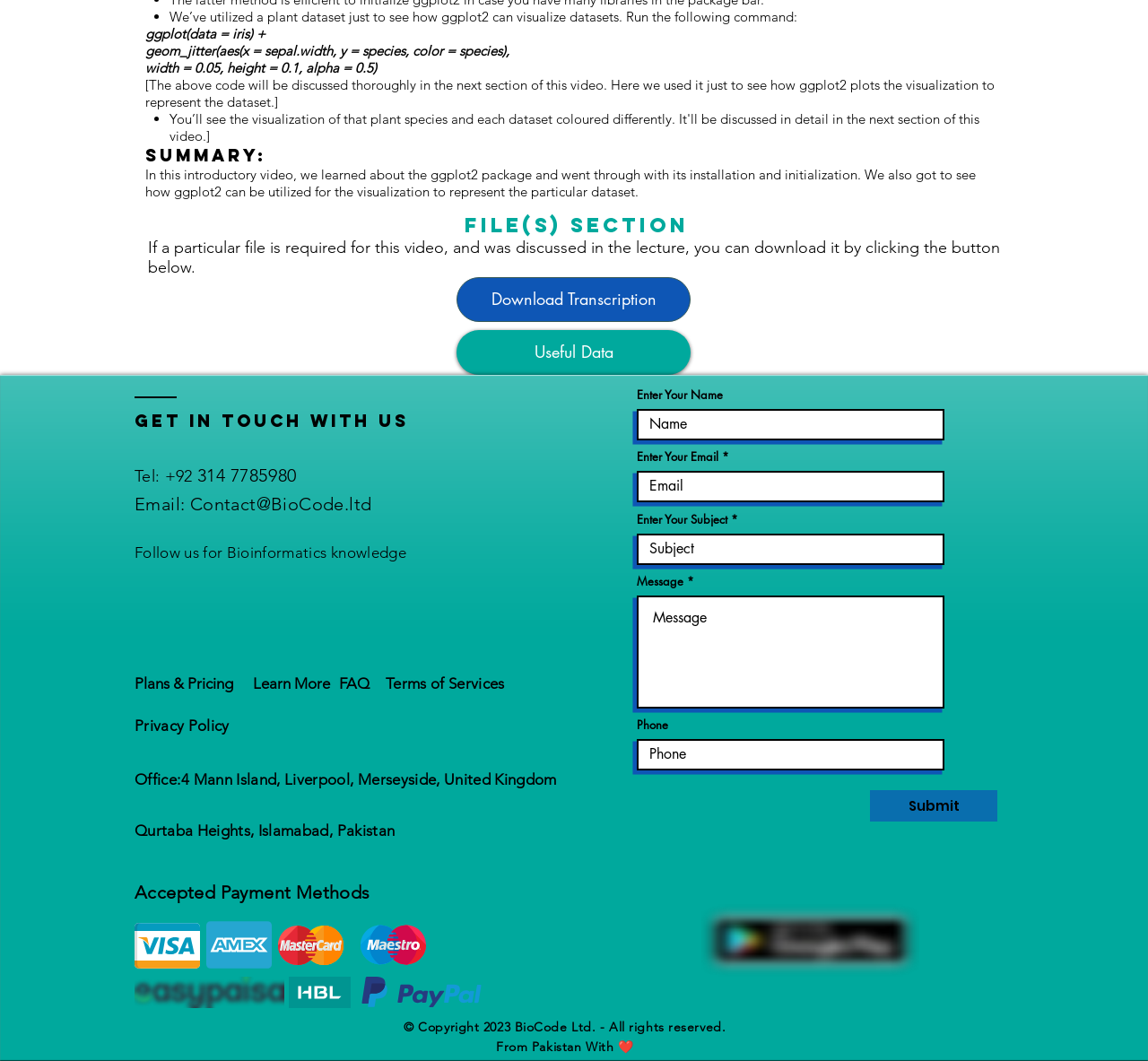Identify the bounding box coordinates of the section to be clicked to complete the task described by the following instruction: "Download Transcription". The coordinates should be four float numbers between 0 and 1, formatted as [left, top, right, bottom].

[0.398, 0.261, 0.602, 0.303]